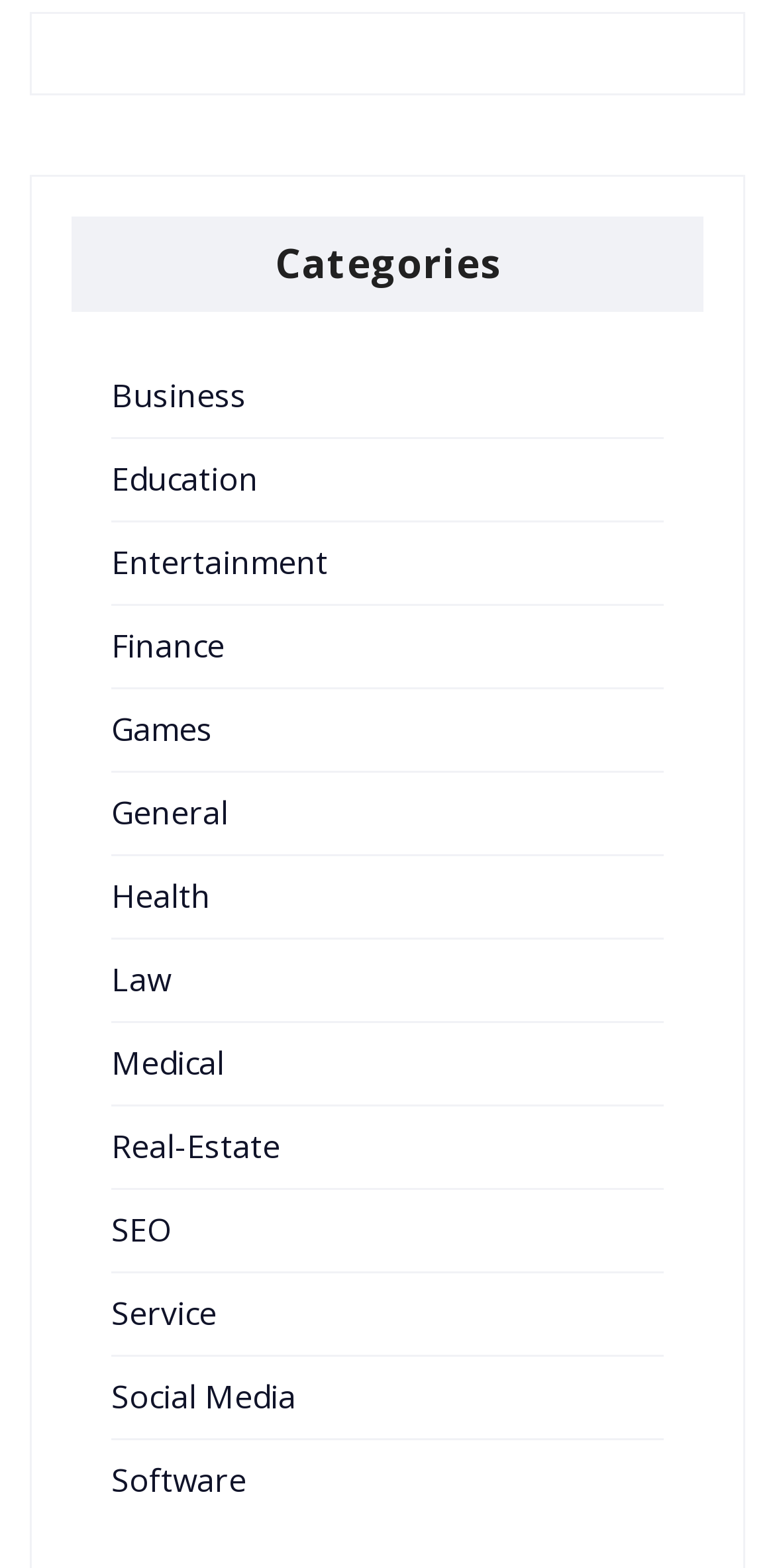What is the first category listed? From the image, respond with a single word or brief phrase.

Business